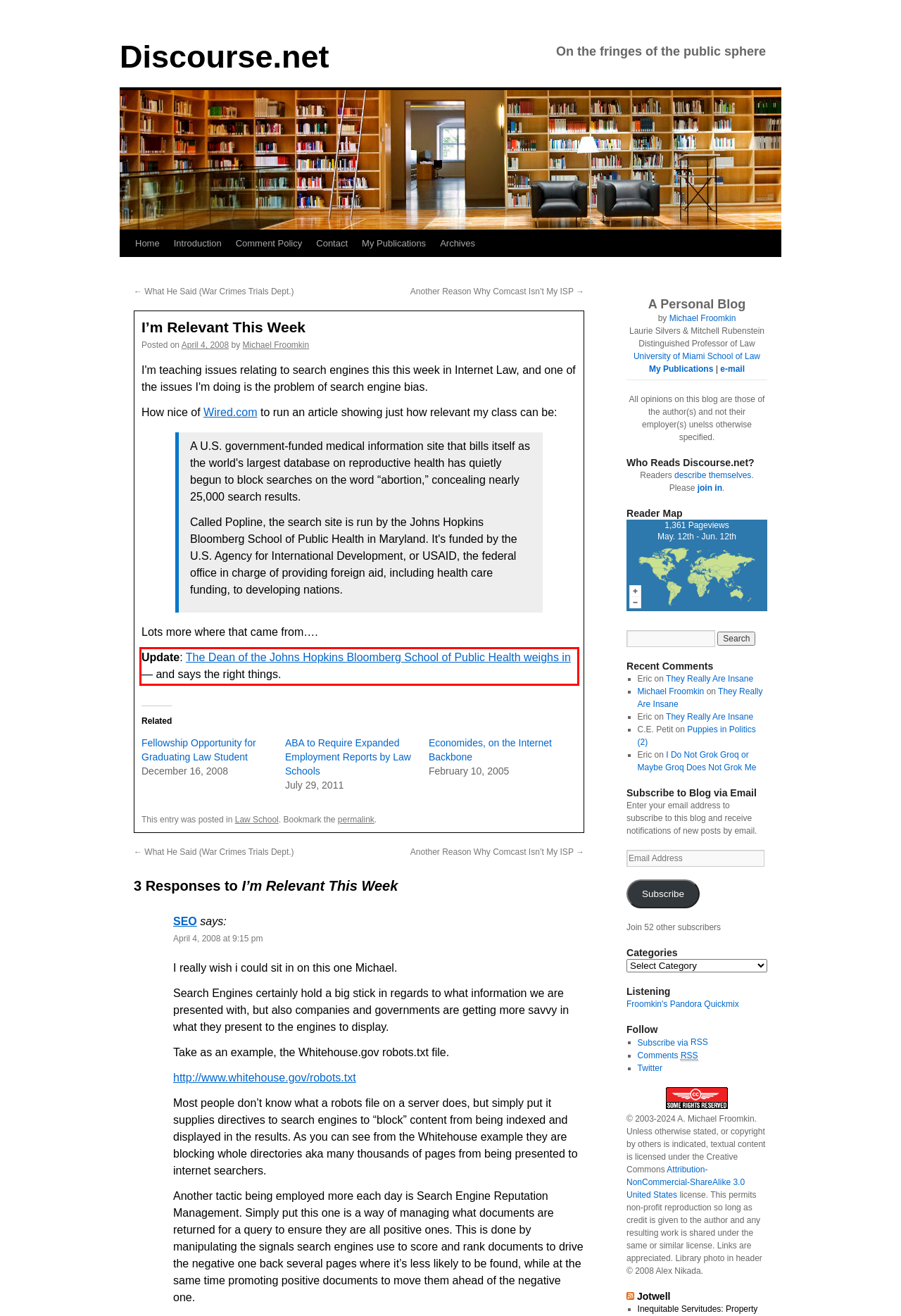Please identify and extract the text from the UI element that is surrounded by a red bounding box in the provided webpage screenshot.

Update: The Dean of the Johns Hopkins Bloomberg School of Public Health weighs in — and says the right things.